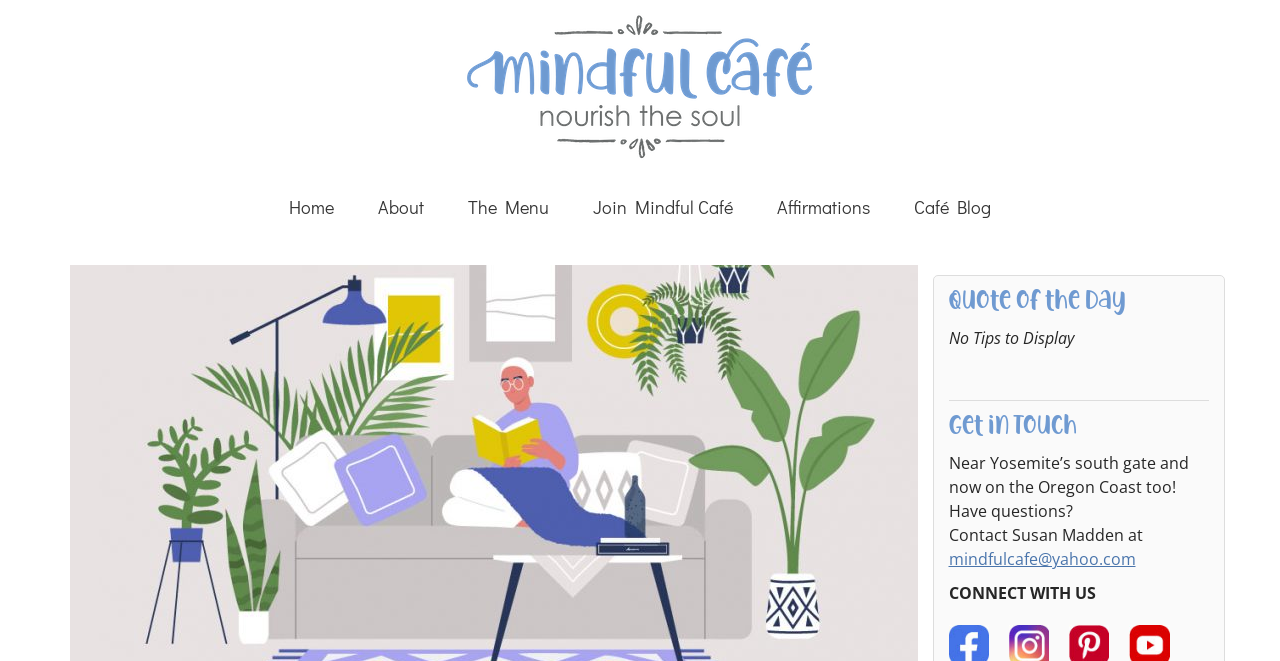Identify the bounding box coordinates of the clickable region required to complete the instruction: "View virtual tour". The coordinates should be given as four float numbers within the range of 0 and 1, i.e., [left, top, right, bottom].

None